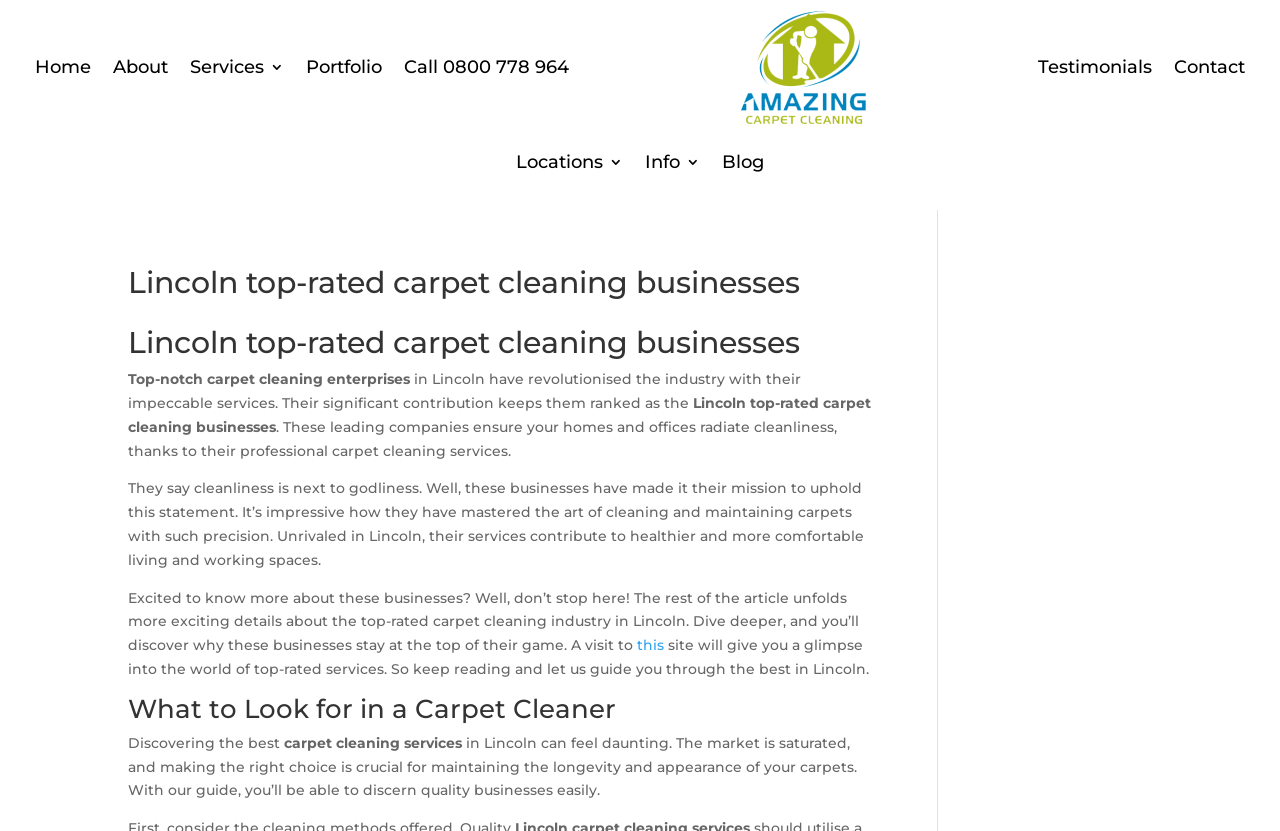Please identify the bounding box coordinates of the element on the webpage that should be clicked to follow this instruction: "Learn more about the carpet cleaning services". The bounding box coordinates should be given as four float numbers between 0 and 1, formatted as [left, top, right, bottom].

[0.222, 0.883, 0.361, 0.905]